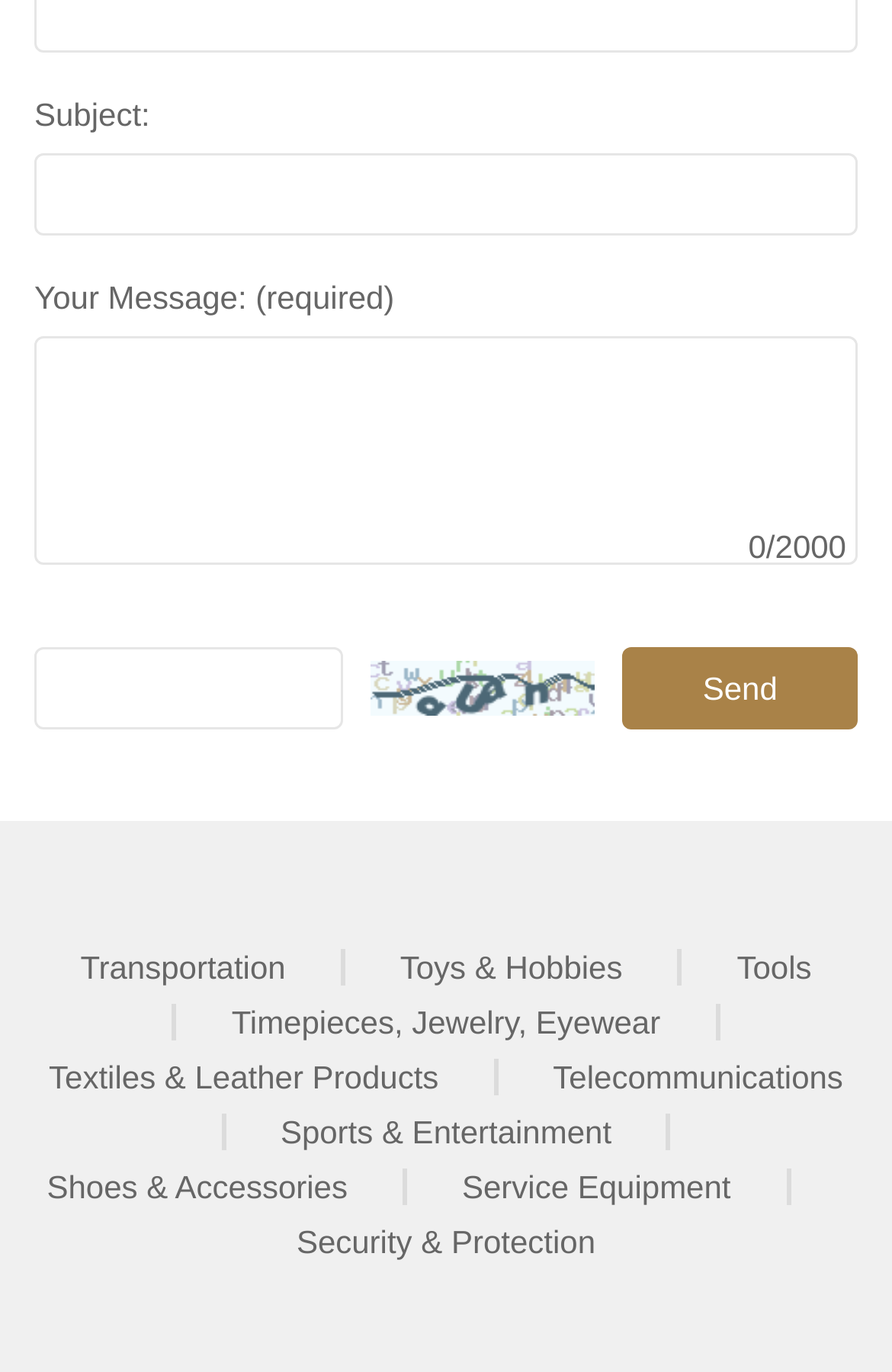Find the bounding box coordinates for the area that should be clicked to accomplish the instruction: "Enter subject".

[0.038, 0.112, 0.962, 0.172]